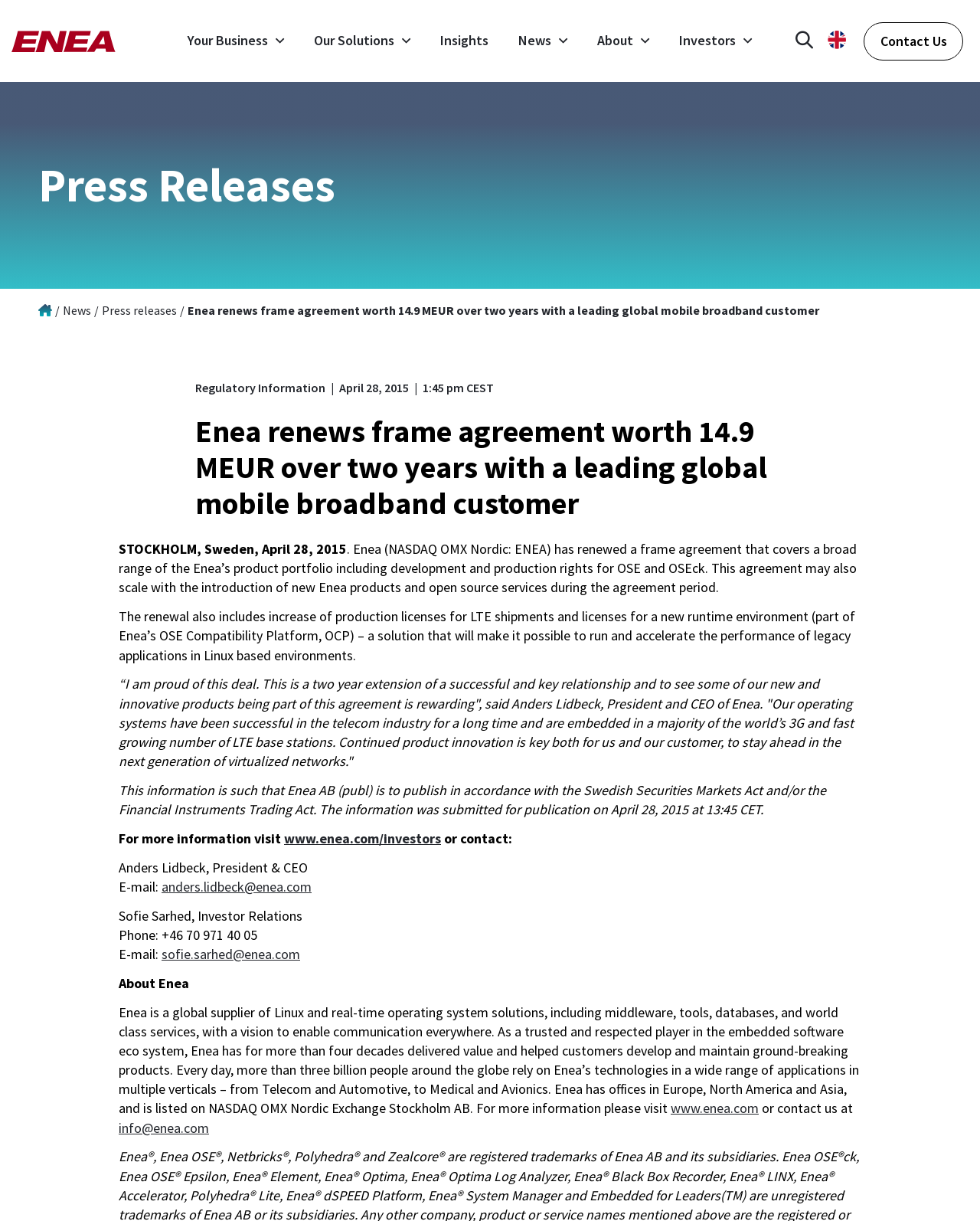Please indicate the bounding box coordinates of the element's region to be clicked to achieve the instruction: "Visit investors page". Provide the coordinates as four float numbers between 0 and 1, i.e., [left, top, right, bottom].

[0.29, 0.679, 0.45, 0.694]